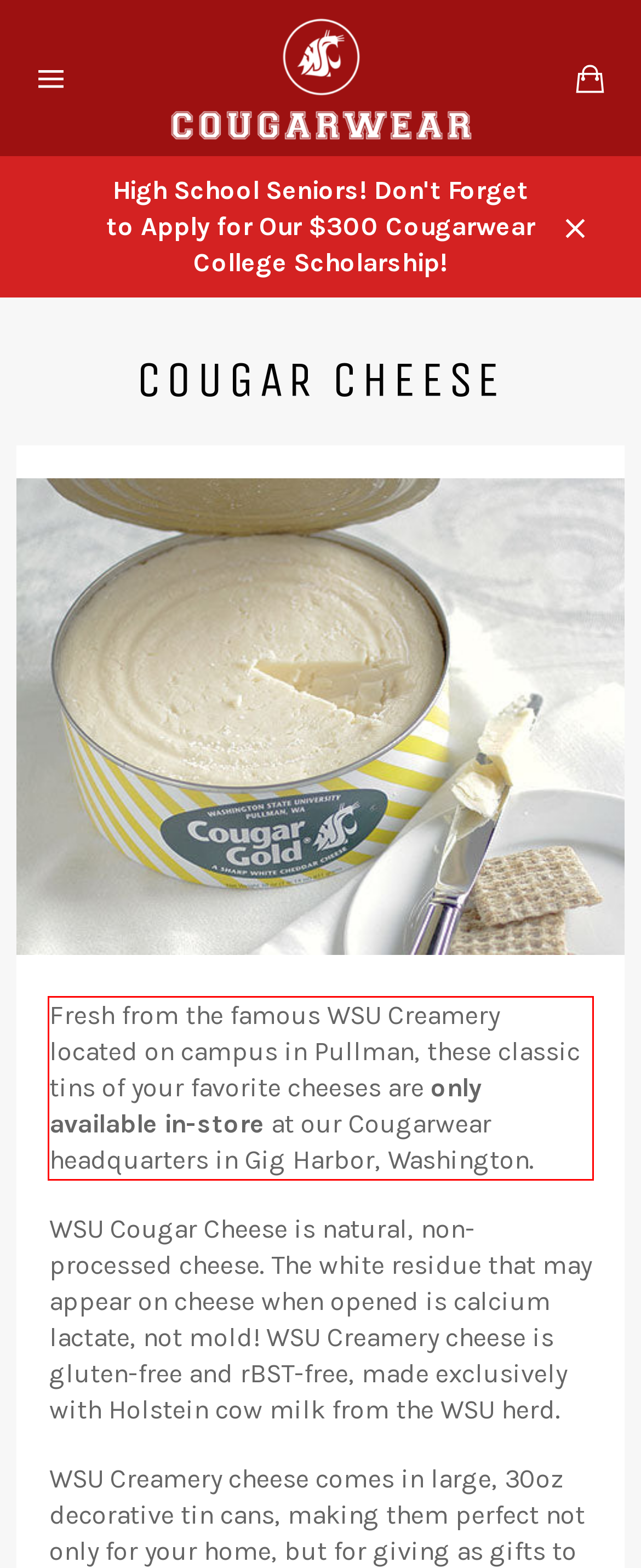You are given a webpage screenshot with a red bounding box around a UI element. Extract and generate the text inside this red bounding box.

Fresh from the famous WSU Creamery located on campus in Pullman, these classic tins of your favorite cheeses are only available in-store at our Cougarwear headquarters in Gig Harbor, Washington.